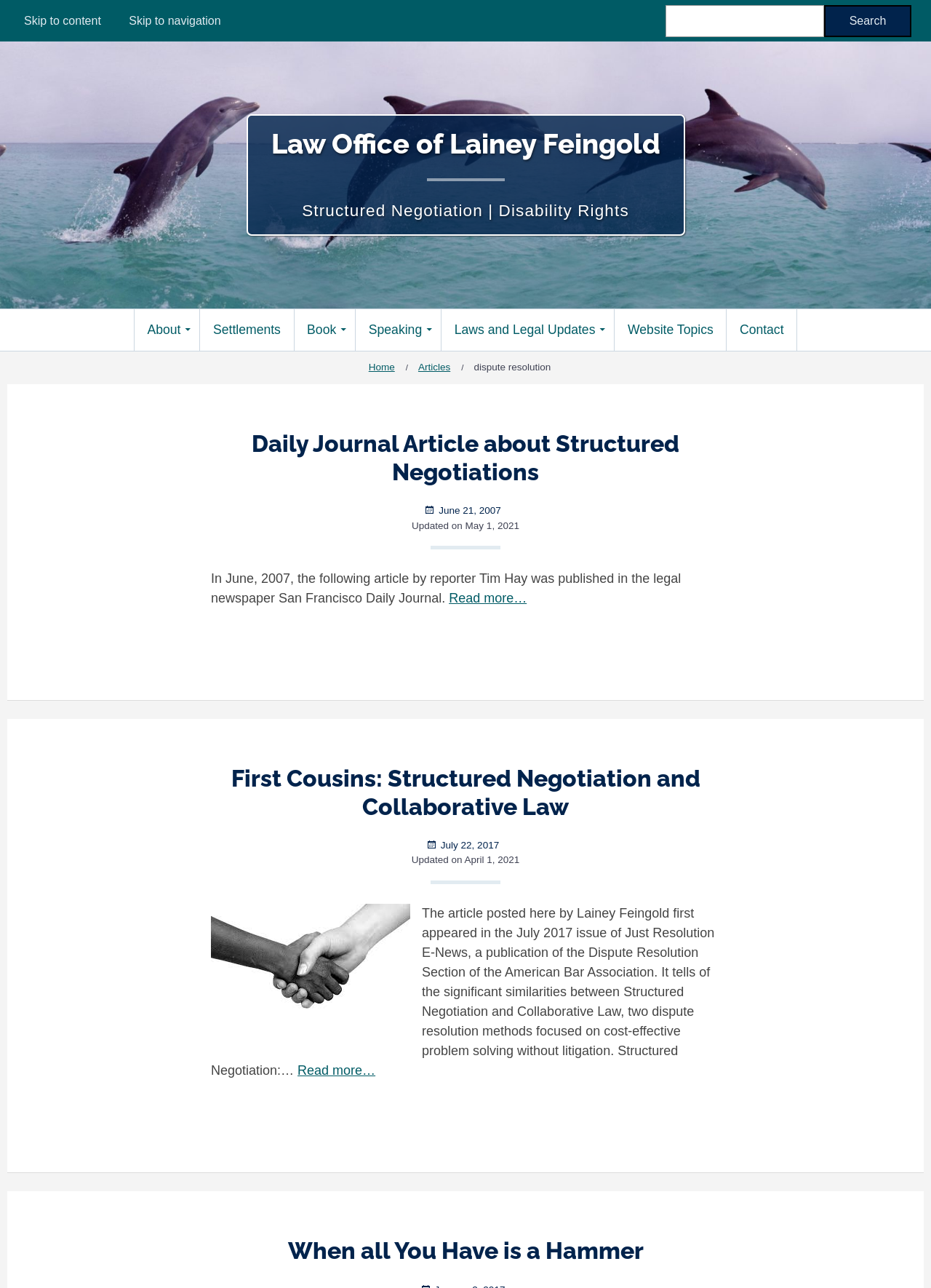Please identify the bounding box coordinates of the area that needs to be clicked to fulfill the following instruction: "Search for something."

[0.713, 0.003, 0.98, 0.03]